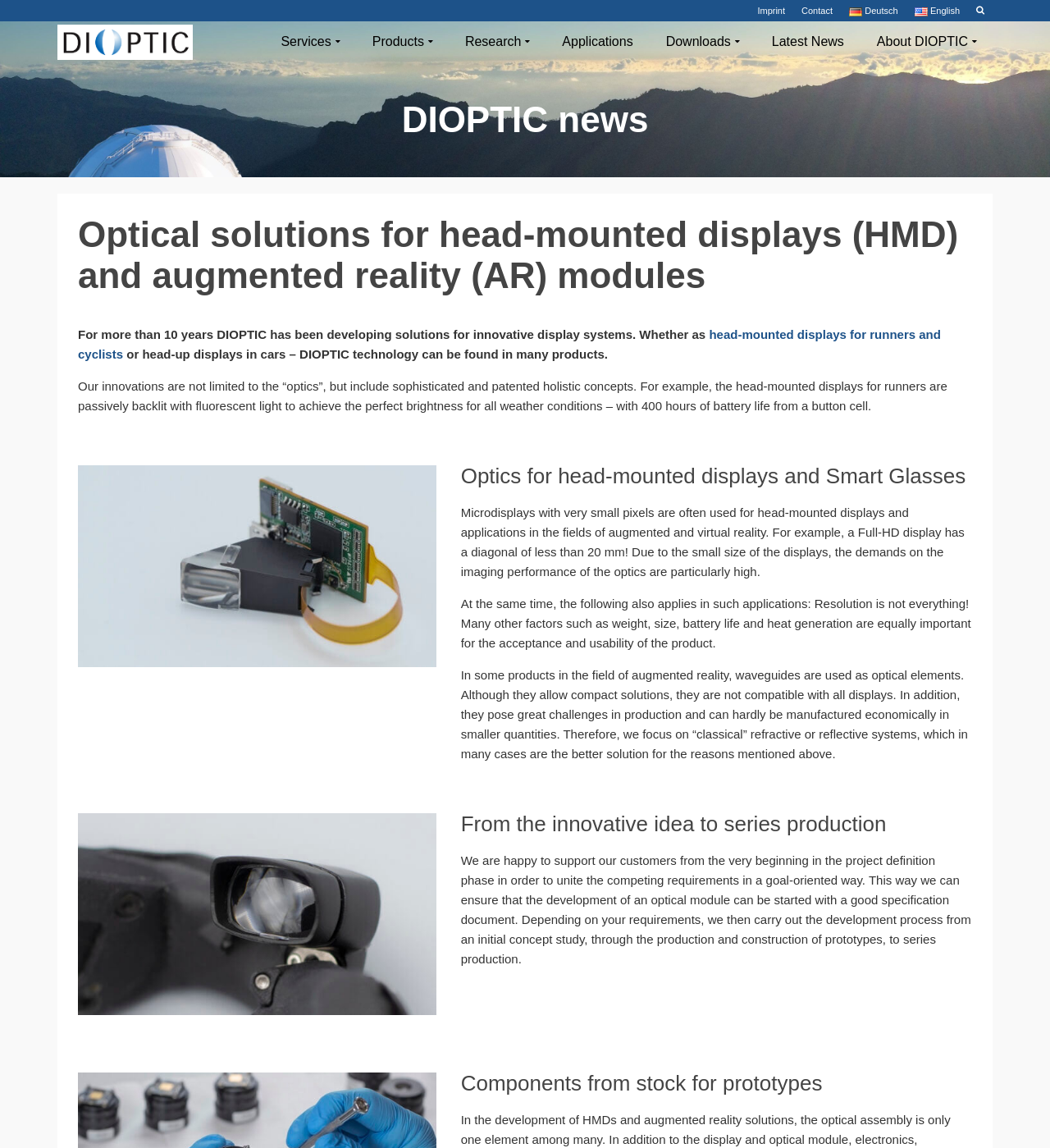Please identify the bounding box coordinates of the element's region that should be clicked to execute the following instruction: "Explore the 'Applications'". The bounding box coordinates must be four float numbers between 0 and 1, i.e., [left, top, right, bottom].

[0.52, 0.019, 0.618, 0.054]